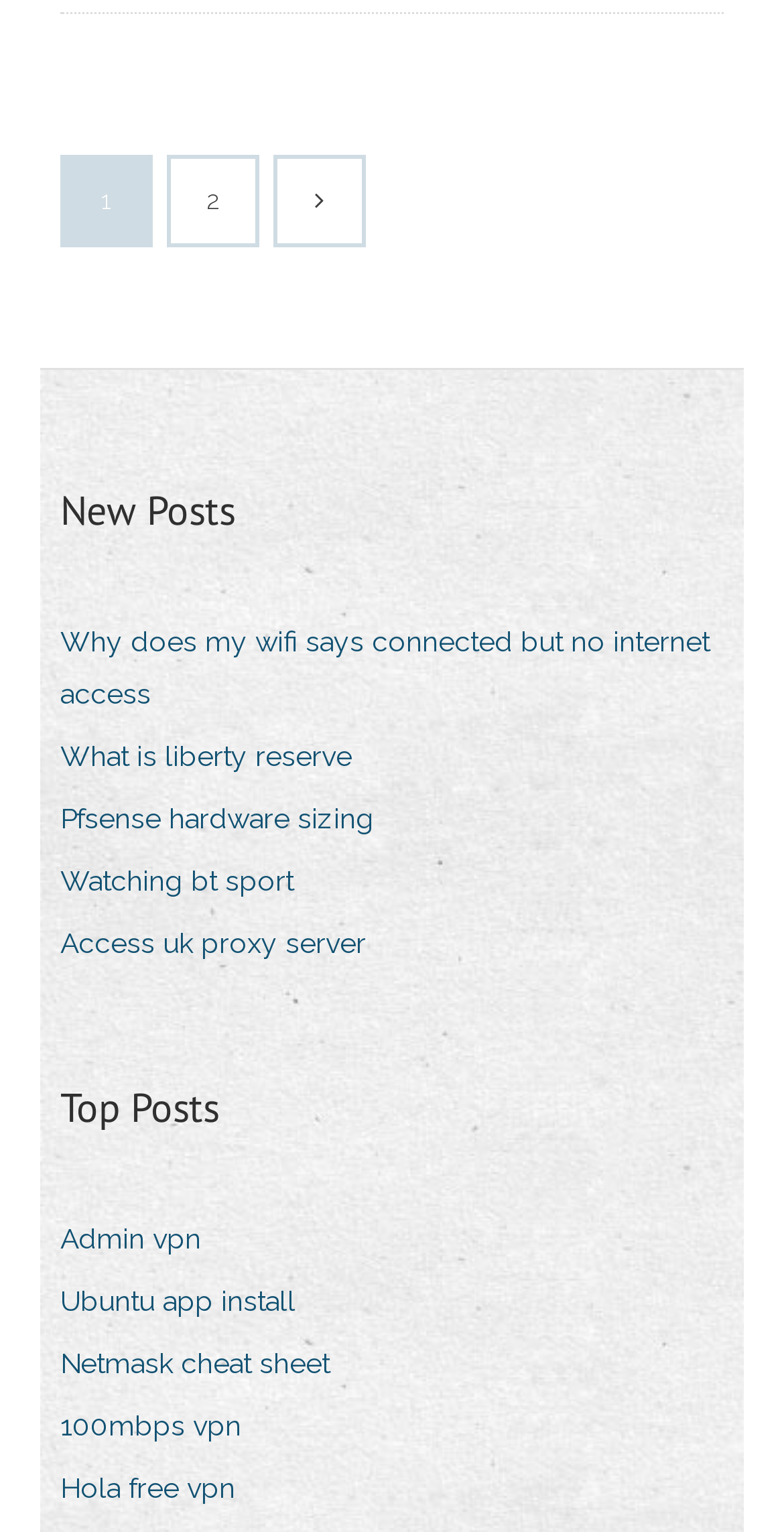Identify the bounding box coordinates for the element you need to click to achieve the following task: "Explore top posts". The coordinates must be four float values ranging from 0 to 1, formatted as [left, top, right, bottom].

[0.077, 0.703, 0.279, 0.742]